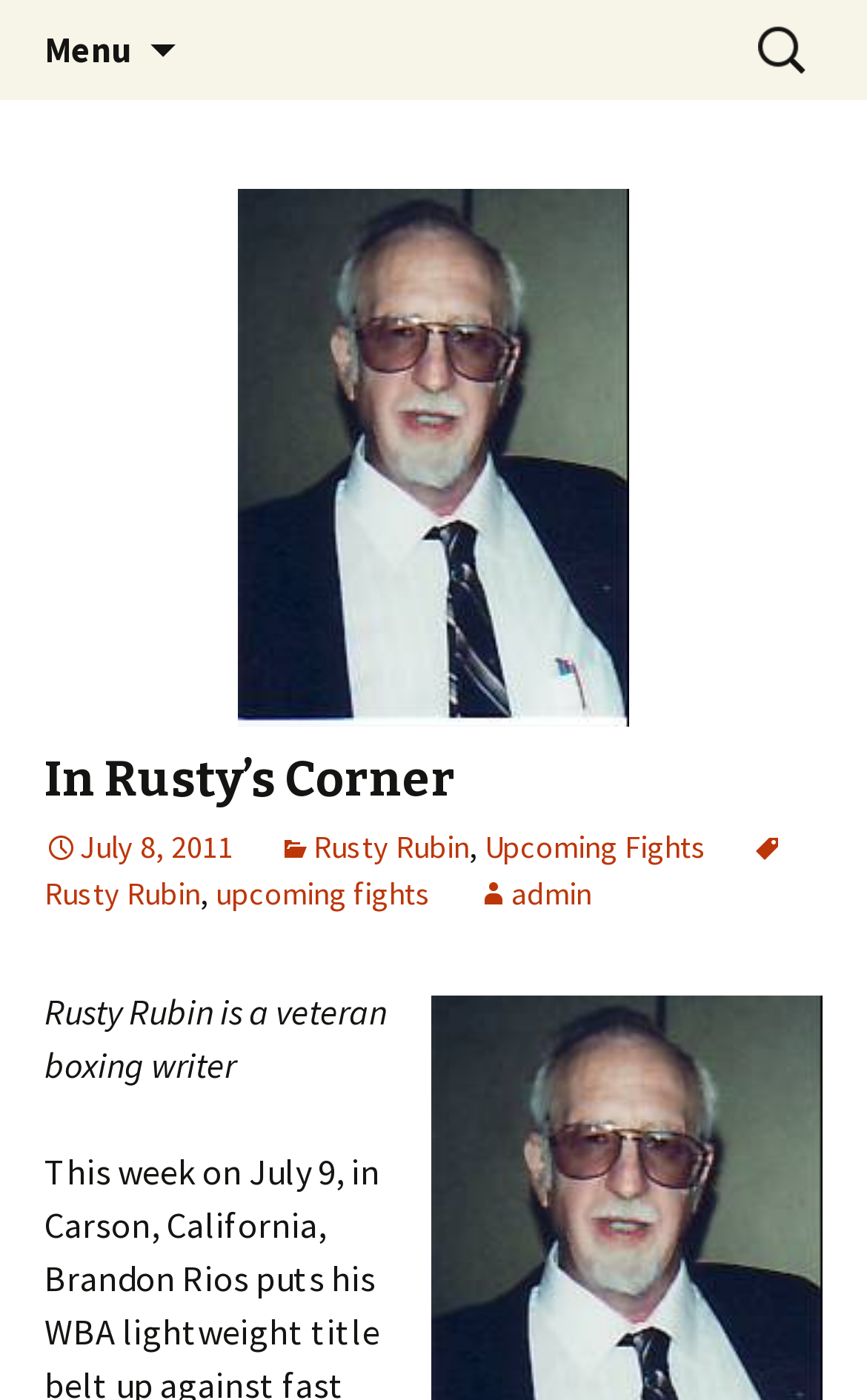Please identify the coordinates of the bounding box that should be clicked to fulfill this instruction: "Click the menu button".

[0.0, 0.0, 0.203, 0.071]